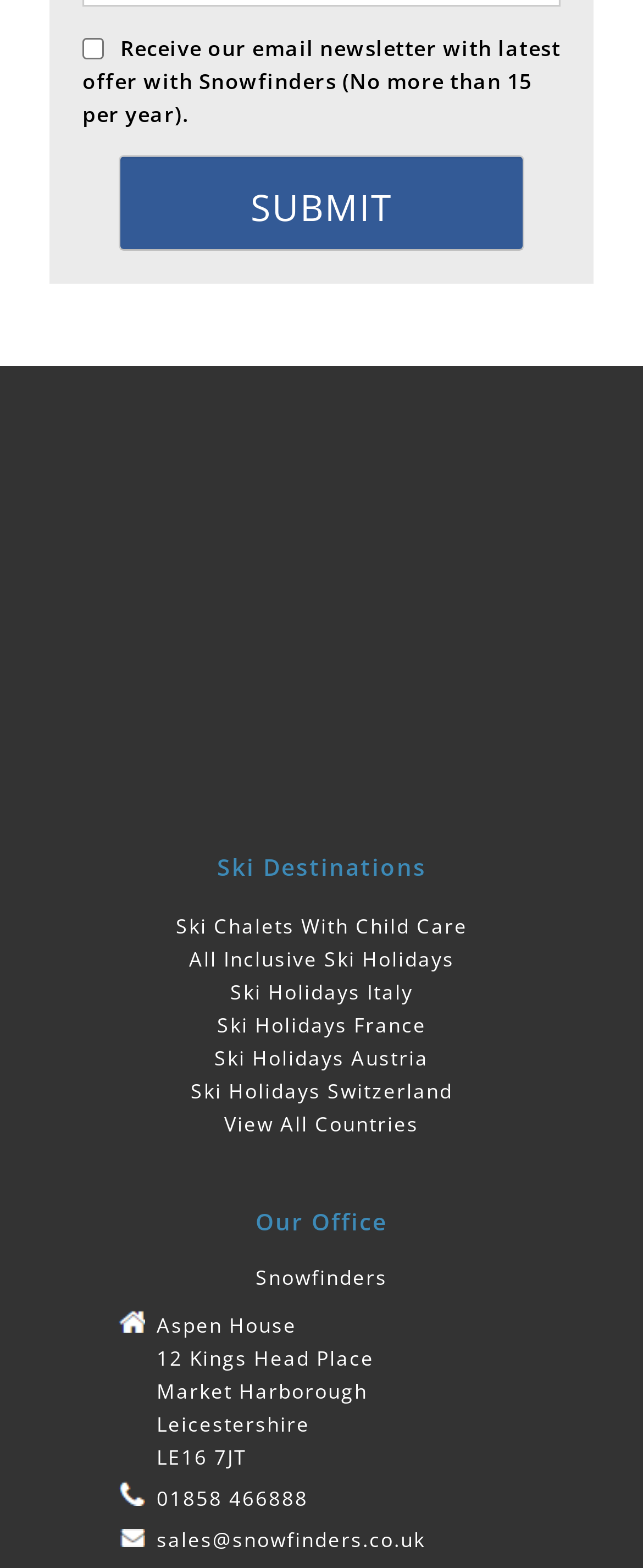Identify the bounding box coordinates of the area you need to click to perform the following instruction: "Learn about NY-03 Constituents Rebuffed by George Santos".

None